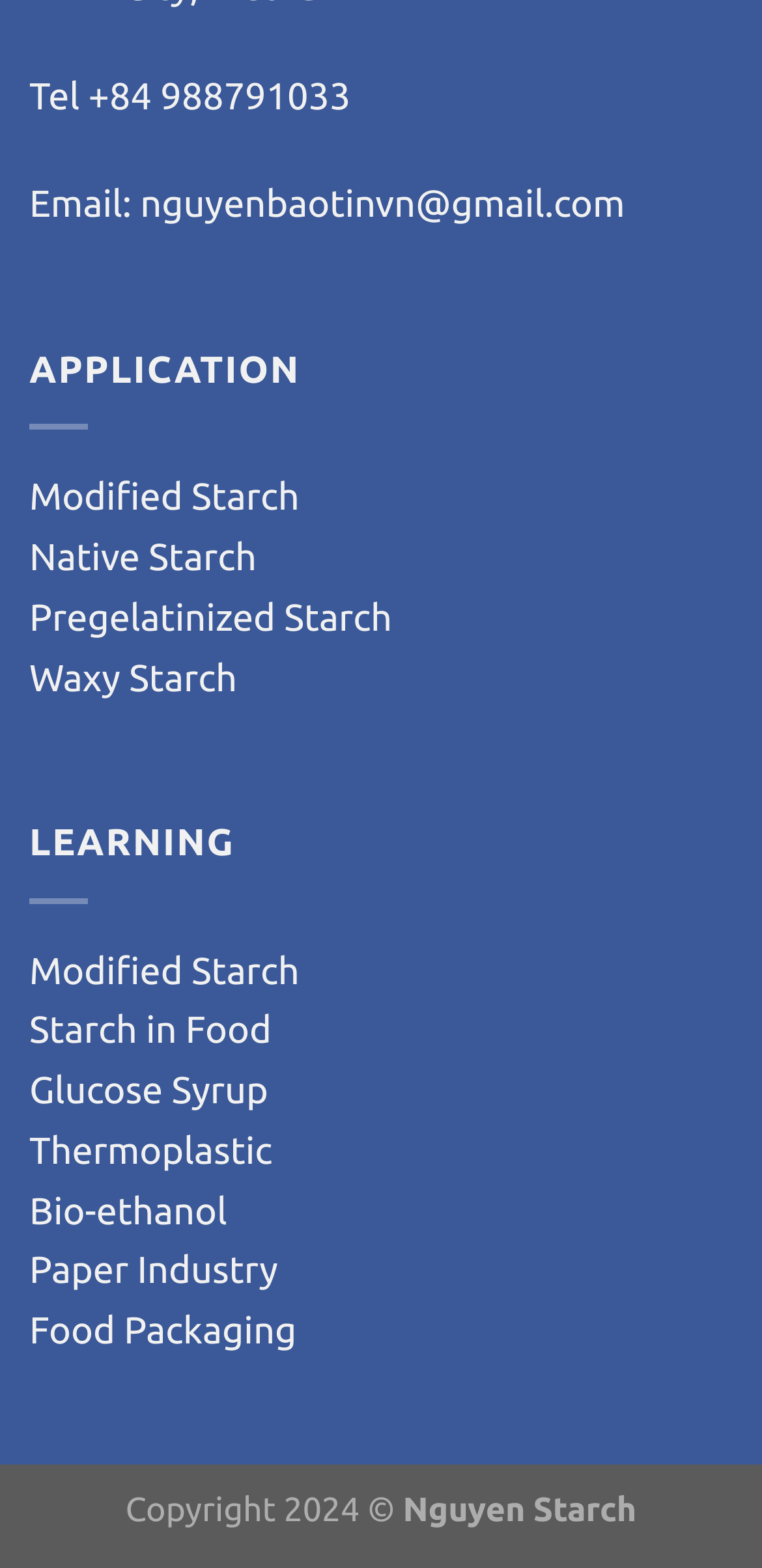Extract the bounding box coordinates for the HTML element that matches this description: "Thermoplastic". The coordinates should be four float numbers between 0 and 1, i.e., [left, top, right, bottom].

[0.038, 0.72, 0.357, 0.747]